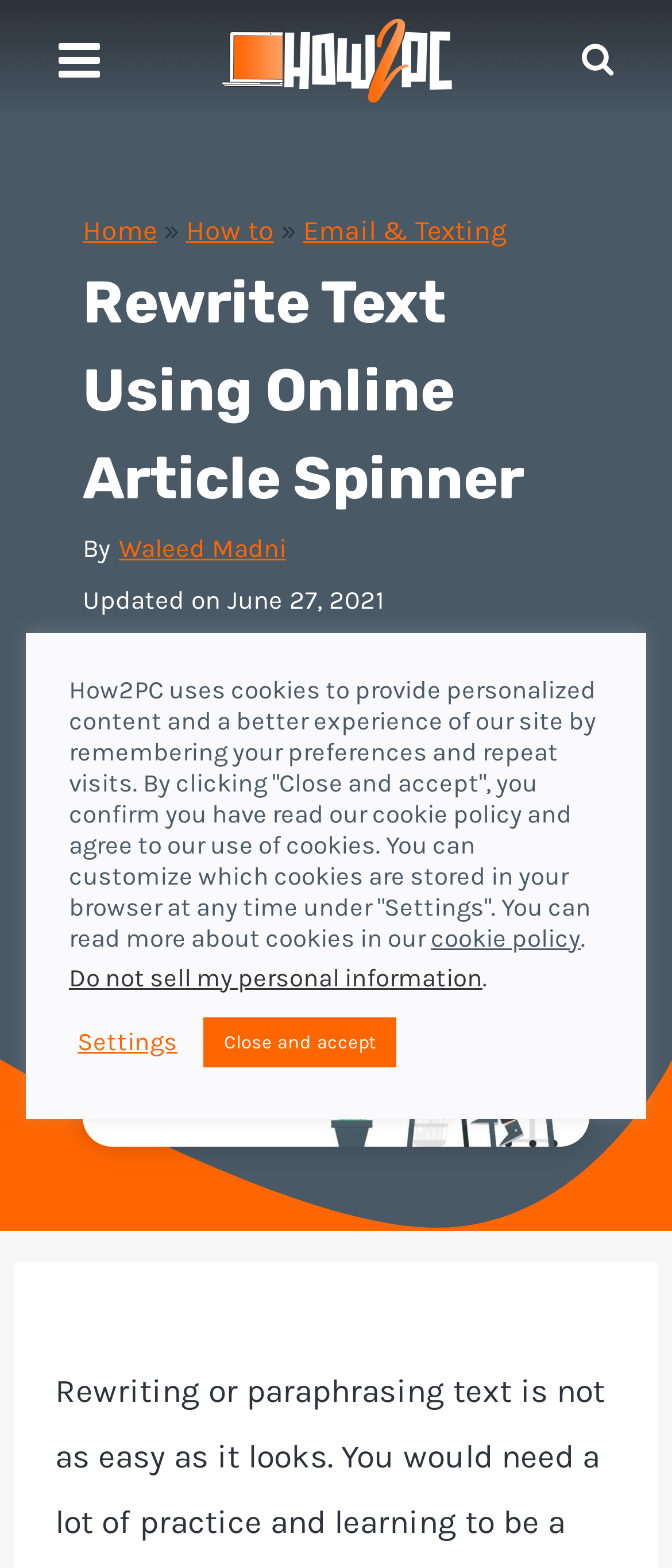What is the topic of the article?
Answer with a single word or phrase by referring to the visual content.

Rewrite Text Using Online Article Spinner